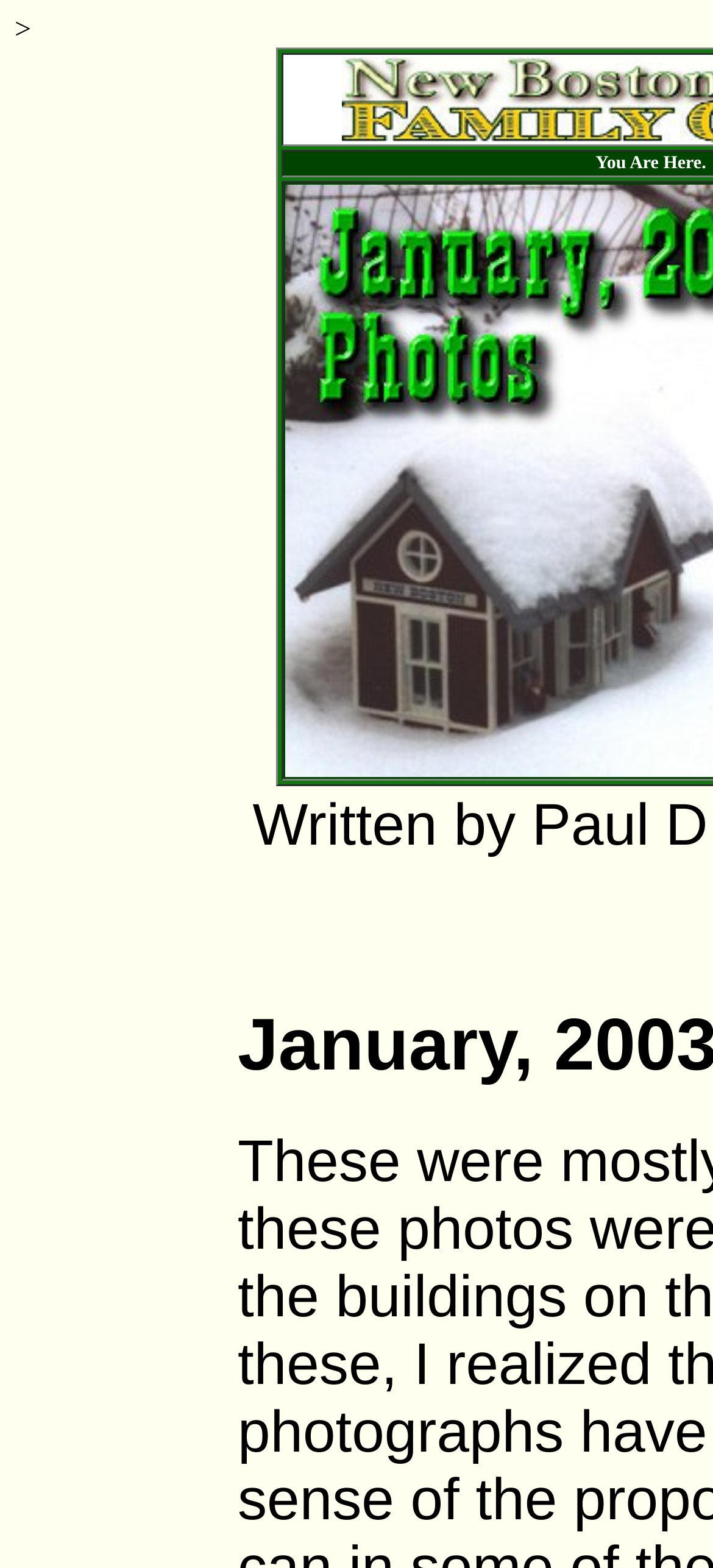Please extract the title of the webpage.

January, 2003 Photos